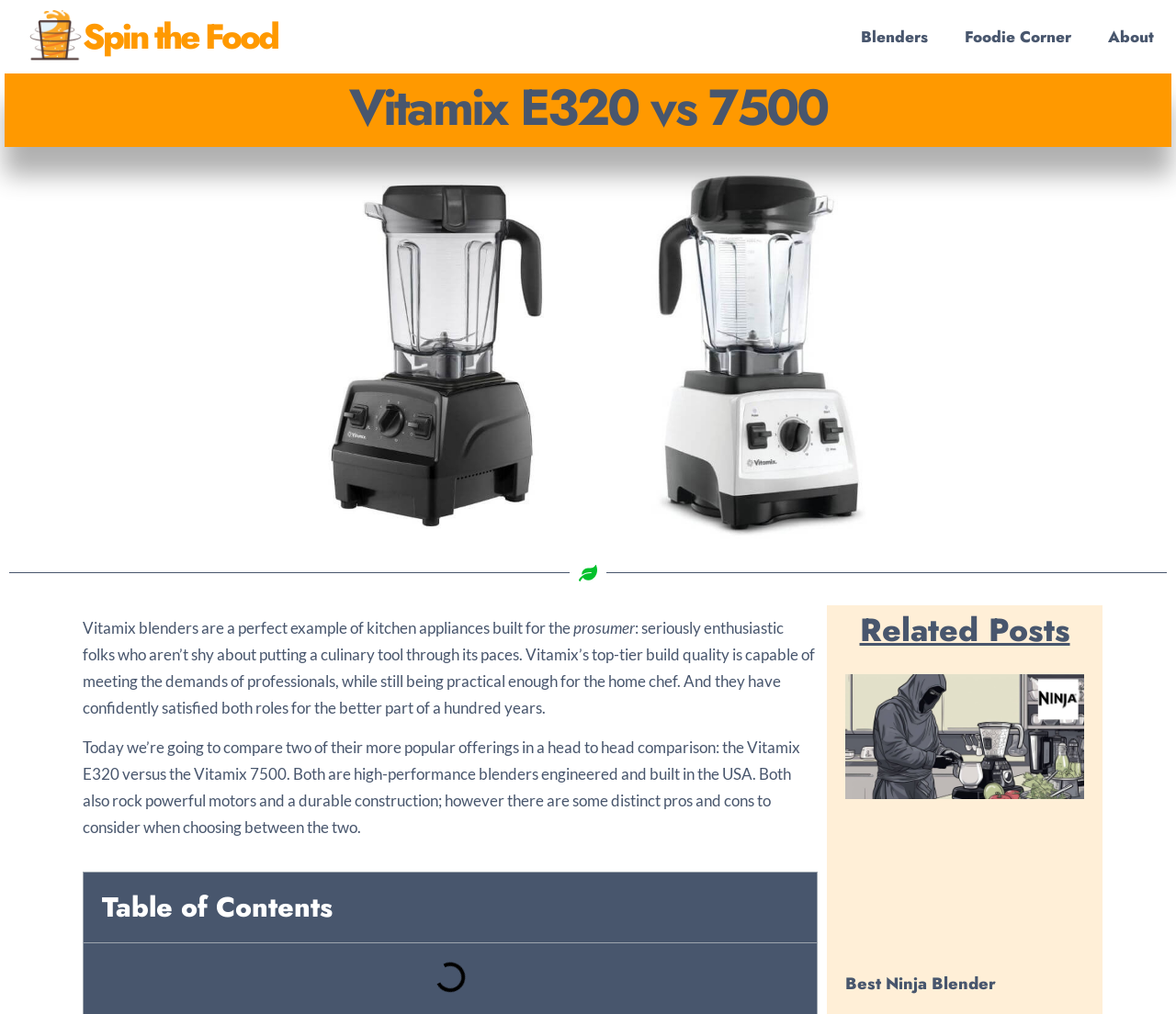Identify the bounding box coordinates of the region I need to click to complete this instruction: "Check out the 'Related Posts'".

[0.719, 0.606, 0.922, 0.637]